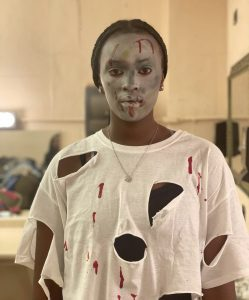Examine the screenshot and answer the question in as much detail as possible: What color is Grace's shirt?

The caption describes Grace's outfit as a 'distressed white shirt', which suggests that the shirt is primarily white in color, although it may have some tears or other forms of distress.